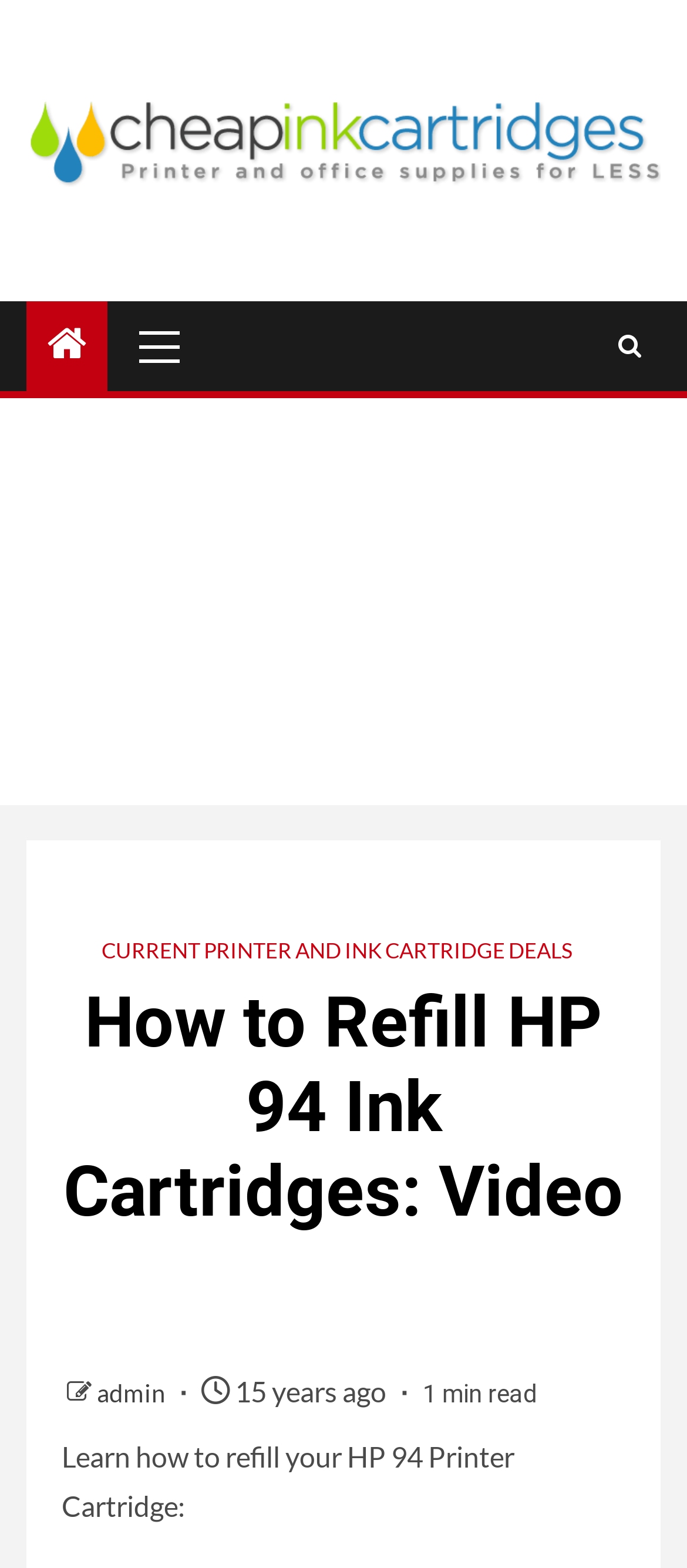Please extract the primary headline from the webpage.

How to Refill HP 94 Ink Cartridges: Video